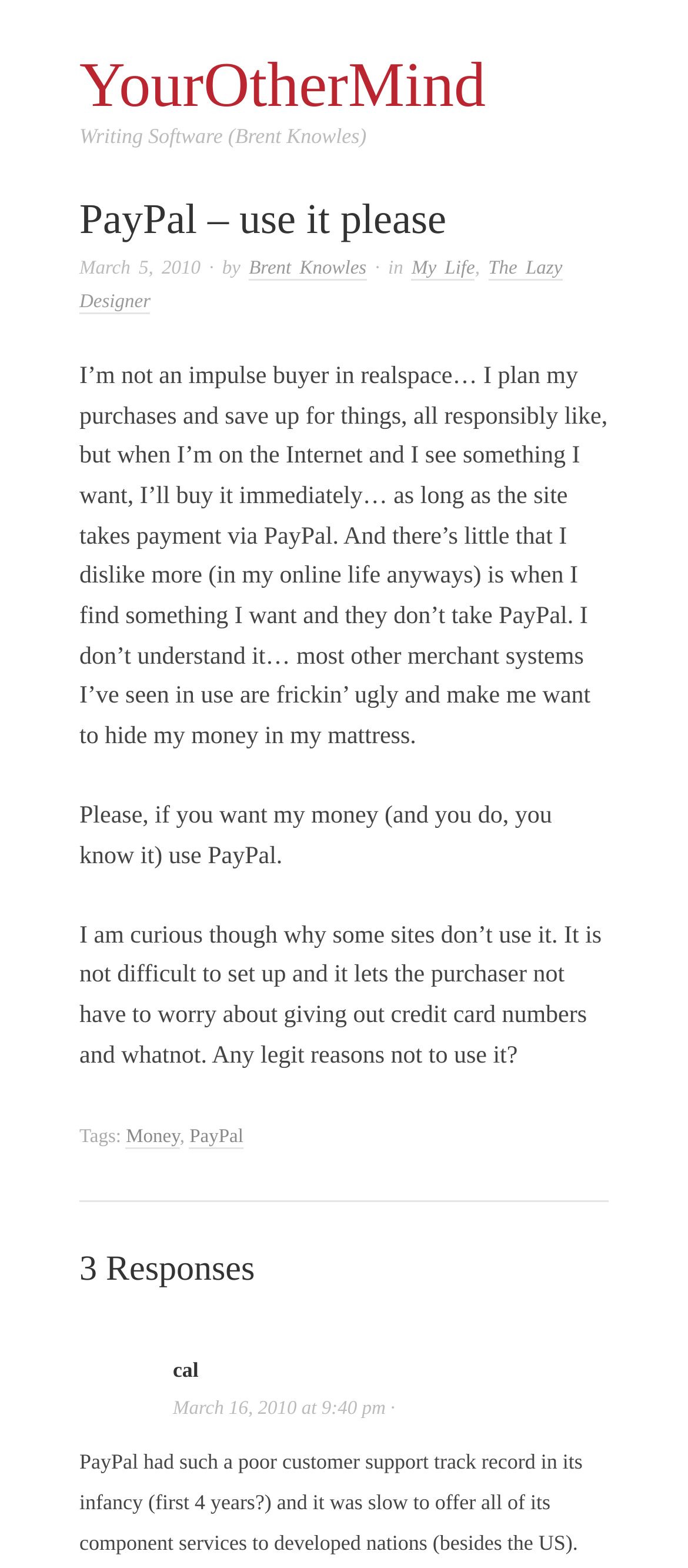Provide a thorough description of the webpage you see.

This webpage appears to be a blog post titled "PayPal – use it please". At the top, there is a link to "YourOtherMind" and a static text "Writing Software (Brent Knowles)". Below that, there is a heading with the same title as the webpage, followed by a timestamp indicating the post was published on Friday, March 5th, 2010, at 2:54 pm.

The author's name, Brent Knowles, is mentioned, along with the categories "My Life" and "The Lazy Designer". The main content of the post is a lengthy text discussing the author's preference for using PayPal when making online purchases. The text is divided into three paragraphs, with the first paragraph explaining the author's impulsive buying behavior online when PayPal is available. The second paragraph expresses frustration when websites do not accept PayPal, and the third paragraph questions why some sites do not use PayPal.

Below the main text, there are tags "Money" and "PayPal", followed by a heading indicating that there are 3 responses to the post. An image of a calendar is displayed, and below that, there is a response from another user, dated Tuesday, March 16th, 2010, at 9:40 pm. The response text discusses PayPal's poor customer support track record in its early years.